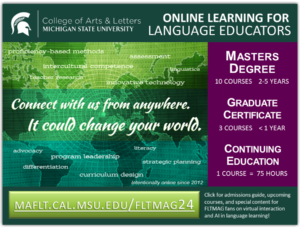What is the minimum time to complete the Graduate Certificate?
Can you provide an in-depth and detailed response to the question?

The Graduate Certificate pathway features 3 courses that can be finished in under a year, indicating that the minimum time required to complete this program is less than 1 year.